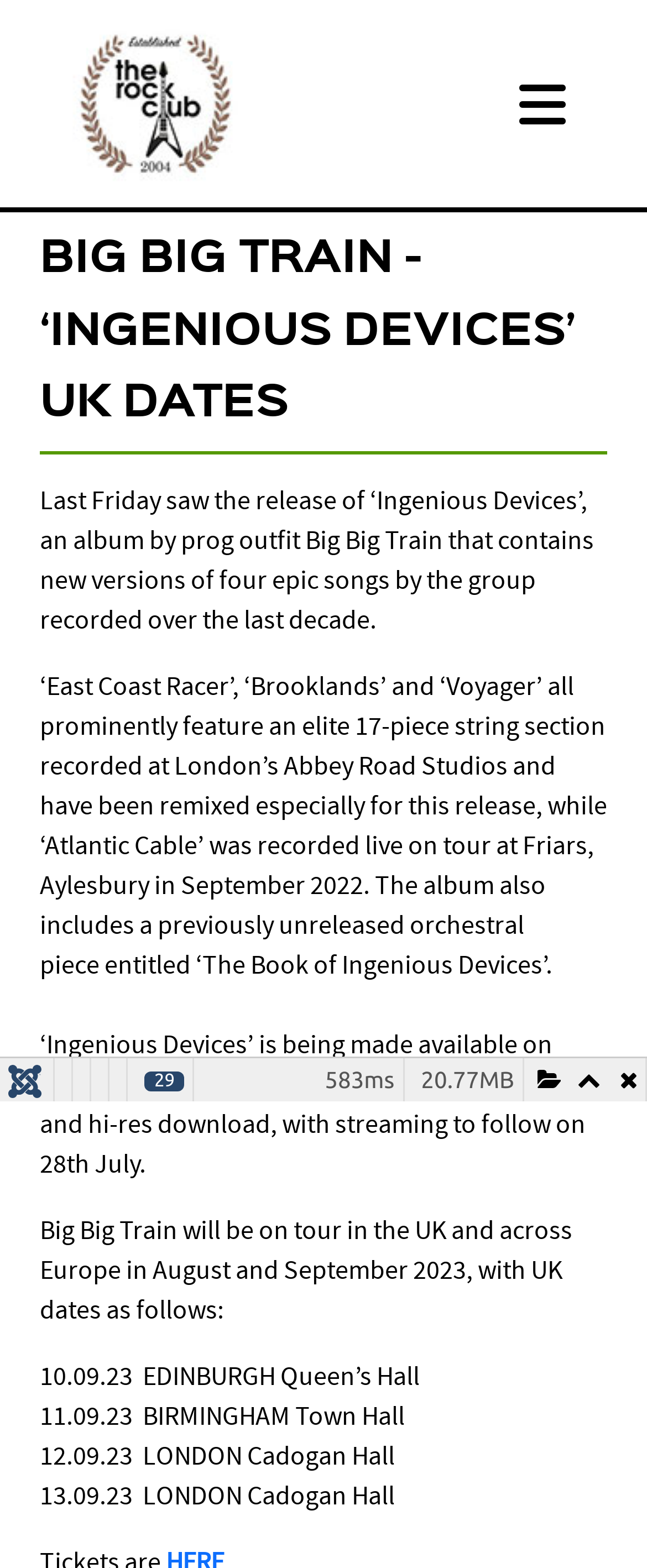Refer to the image and provide an in-depth answer to the question: 
How many UK dates are listed for Big Big Train's tour?

The answer can be found by counting the number of StaticText elements that list UK dates, which are '10.09.23 EDINBURGH Queen’s Hall', '11.09.23 BIRMINGHAM Town Hall', '12.09.23 LONDON Cadogan Hall', and '13.09.23 LONDON Cadogan Hall'.